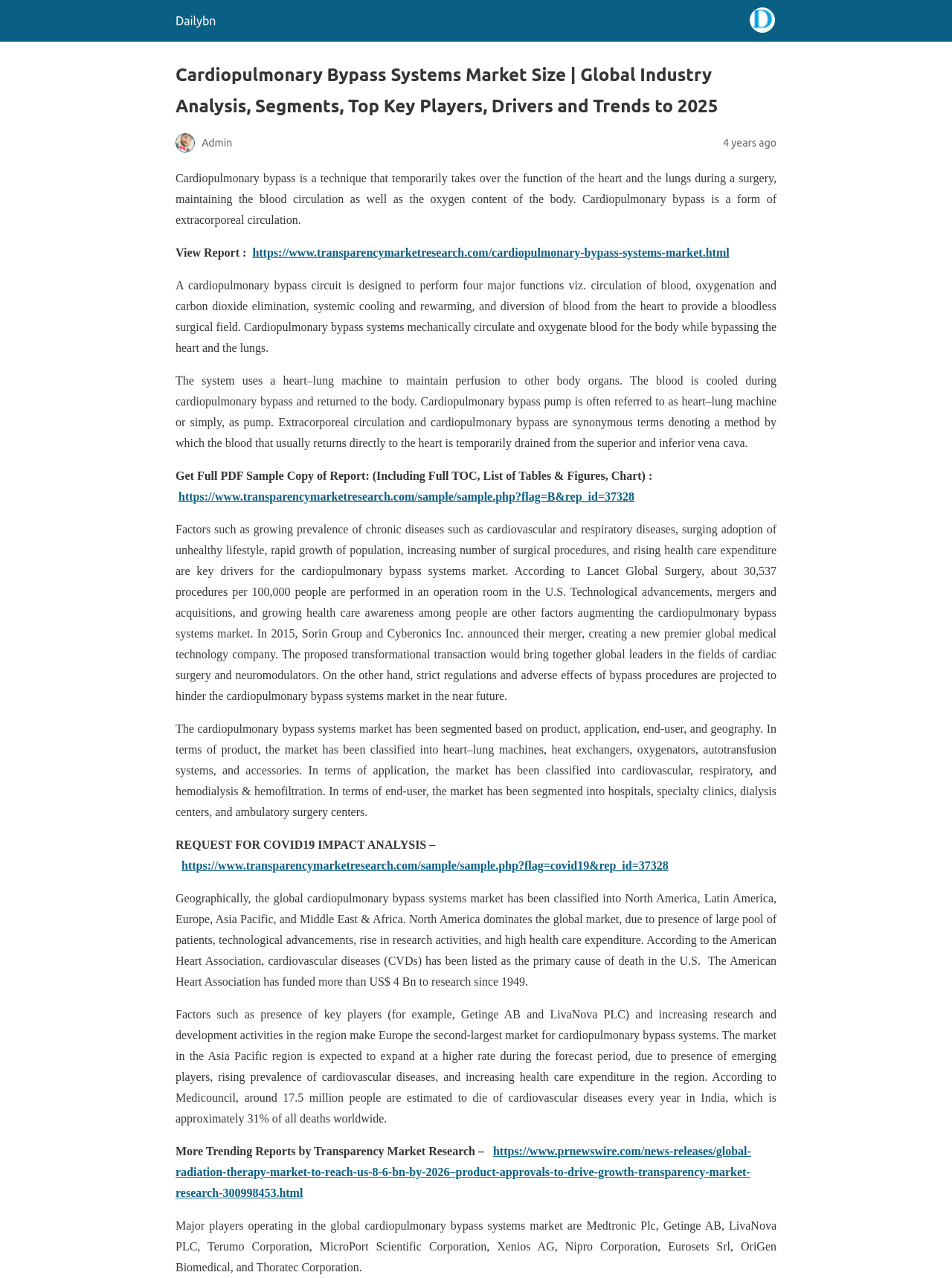Please determine the primary heading and provide its text.

Cardiopulmonary Bypass Systems Market Size | Global Industry Analysis, Segments, Top Key Players, Drivers and Trends to 2025